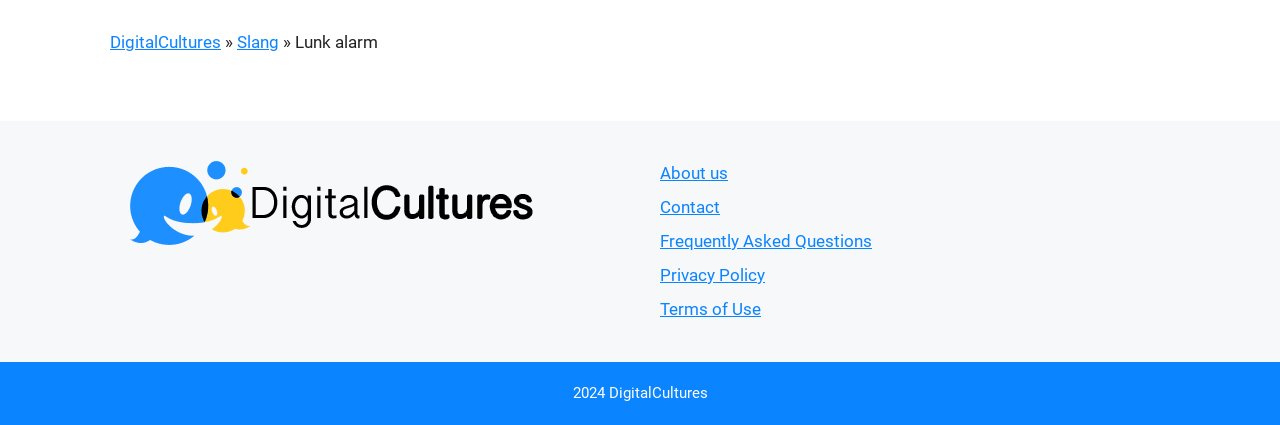Bounding box coordinates are specified in the format (top-left x, top-left y, bottom-right x, bottom-right y). All values are floating point numbers bounded between 0 and 1. Please provide the bounding box coordinate of the region this sentence describes: About us

[0.516, 0.383, 0.569, 0.43]